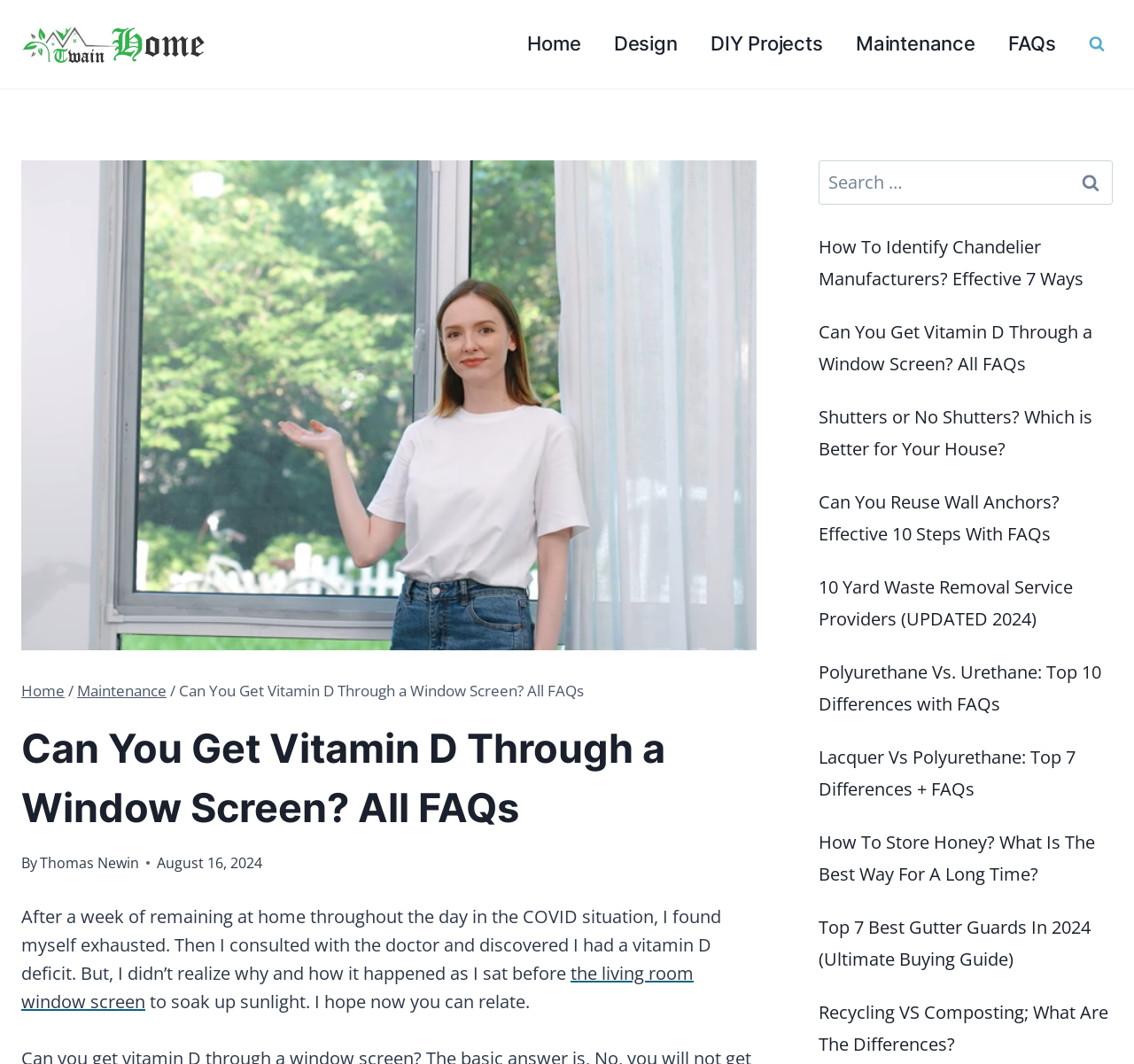Identify the bounding box for the UI element specified in this description: "parent_node: Search for: value="Search"". The coordinates must be four float numbers between 0 and 1, formatted as [left, top, right, bottom].

[0.942, 0.151, 0.981, 0.192]